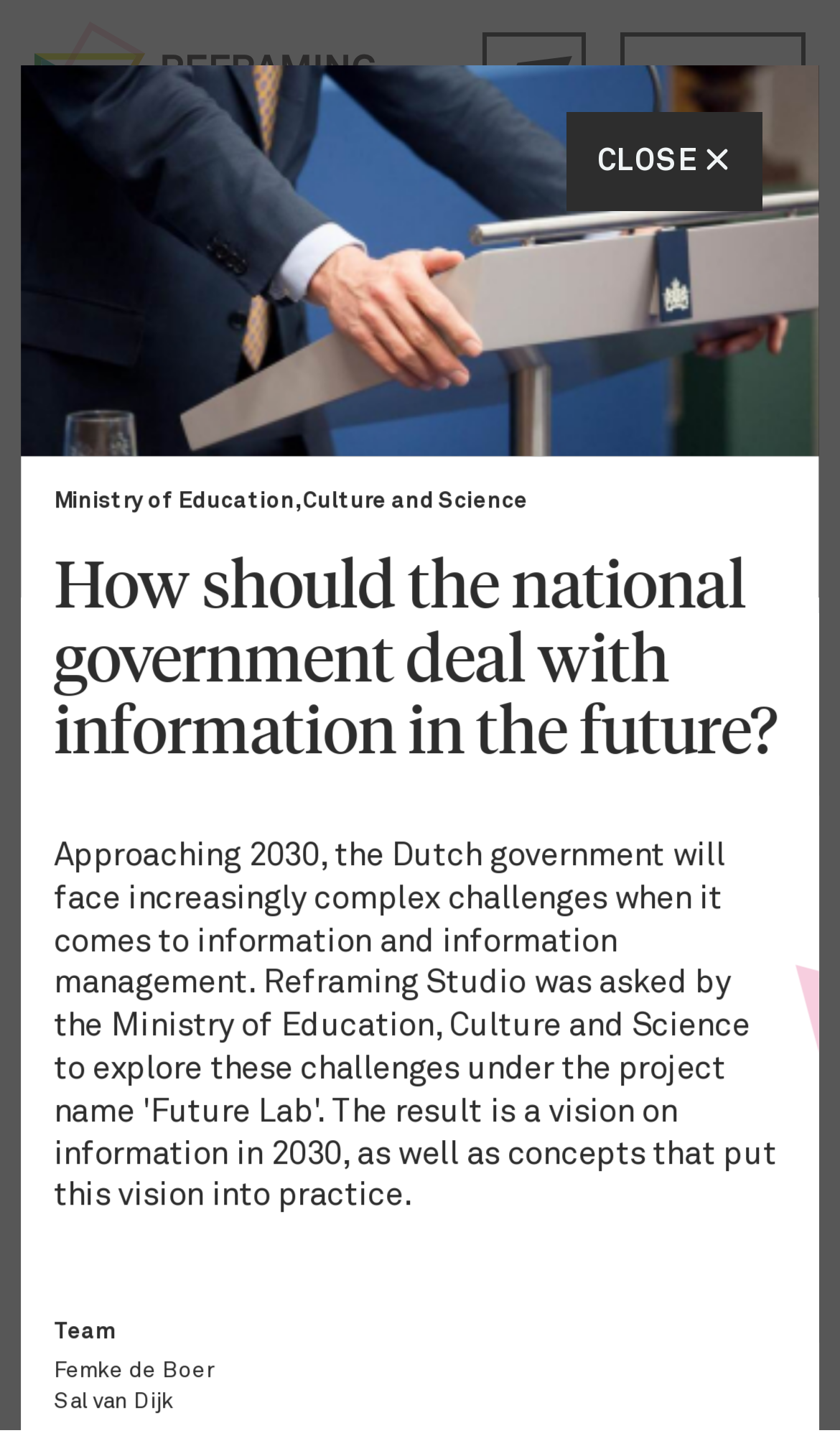What are the expertise areas listed on the webpage?
Using the image as a reference, give an elaborate response to the question.

I found the answer by looking at the section with the heading 'Filter by expertise', where it lists several expertise areas, including RESEARCH, FORESIGHT, STRATEGY, DESIGNING CONCEPTS, GUIDING TRANSITIONS, MEASURING IMPACT, and ACADEMY.